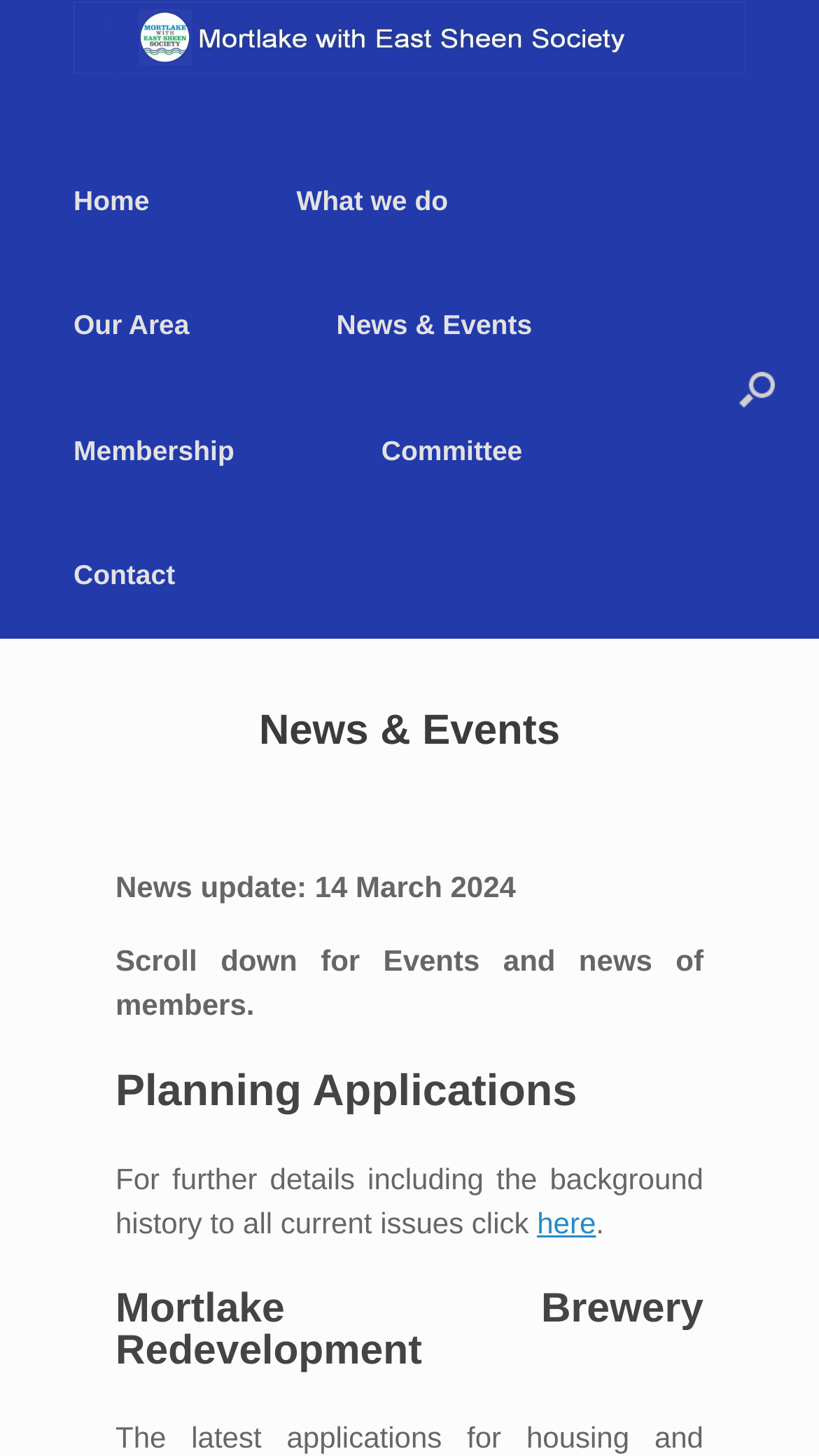What is the name of the society?
Provide a short answer using one word or a brief phrase based on the image.

Mortlake with East Sheen Society